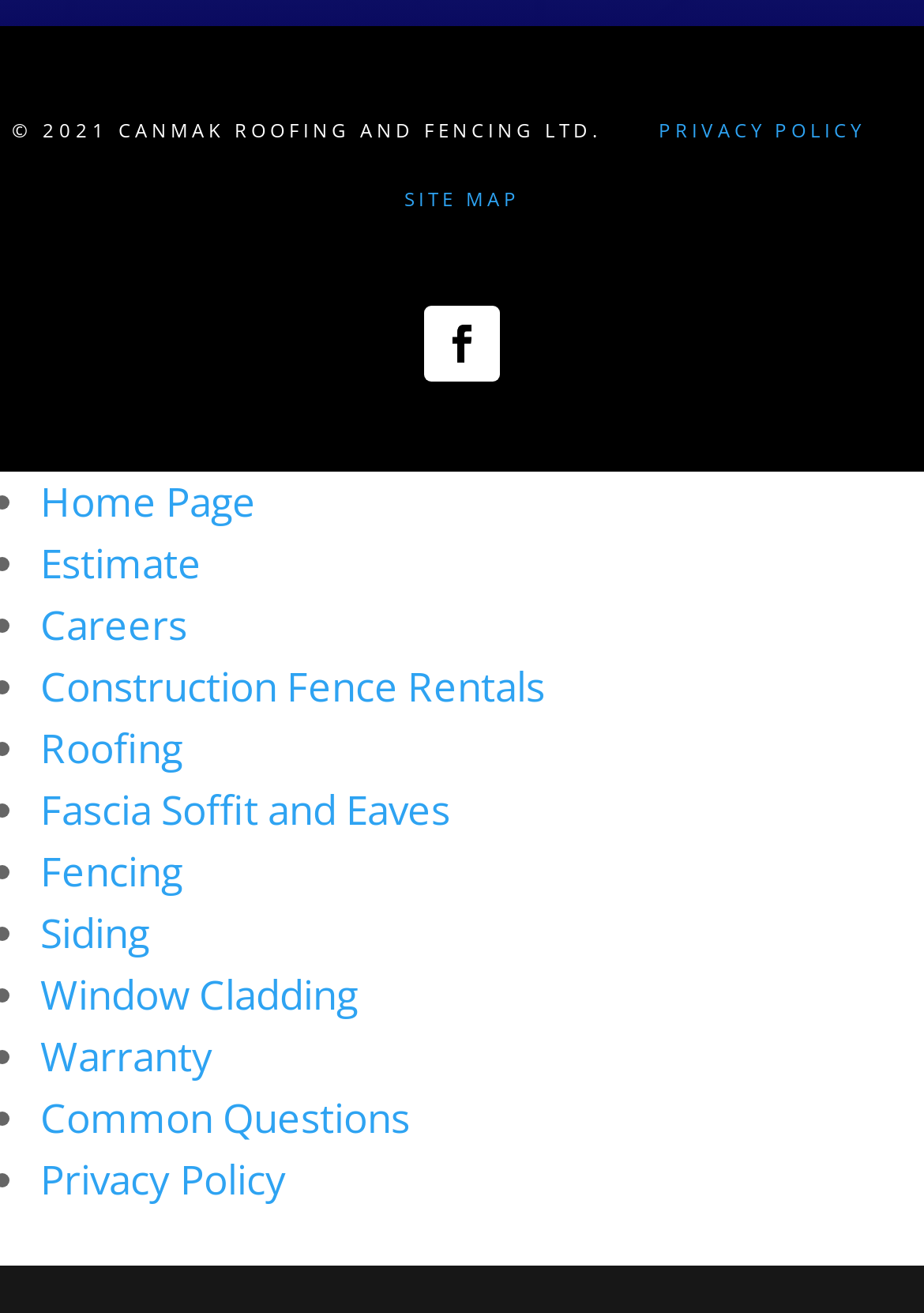Respond with a single word or phrase to the following question:
What is the second link from the top on the left side of the page?

Estimate